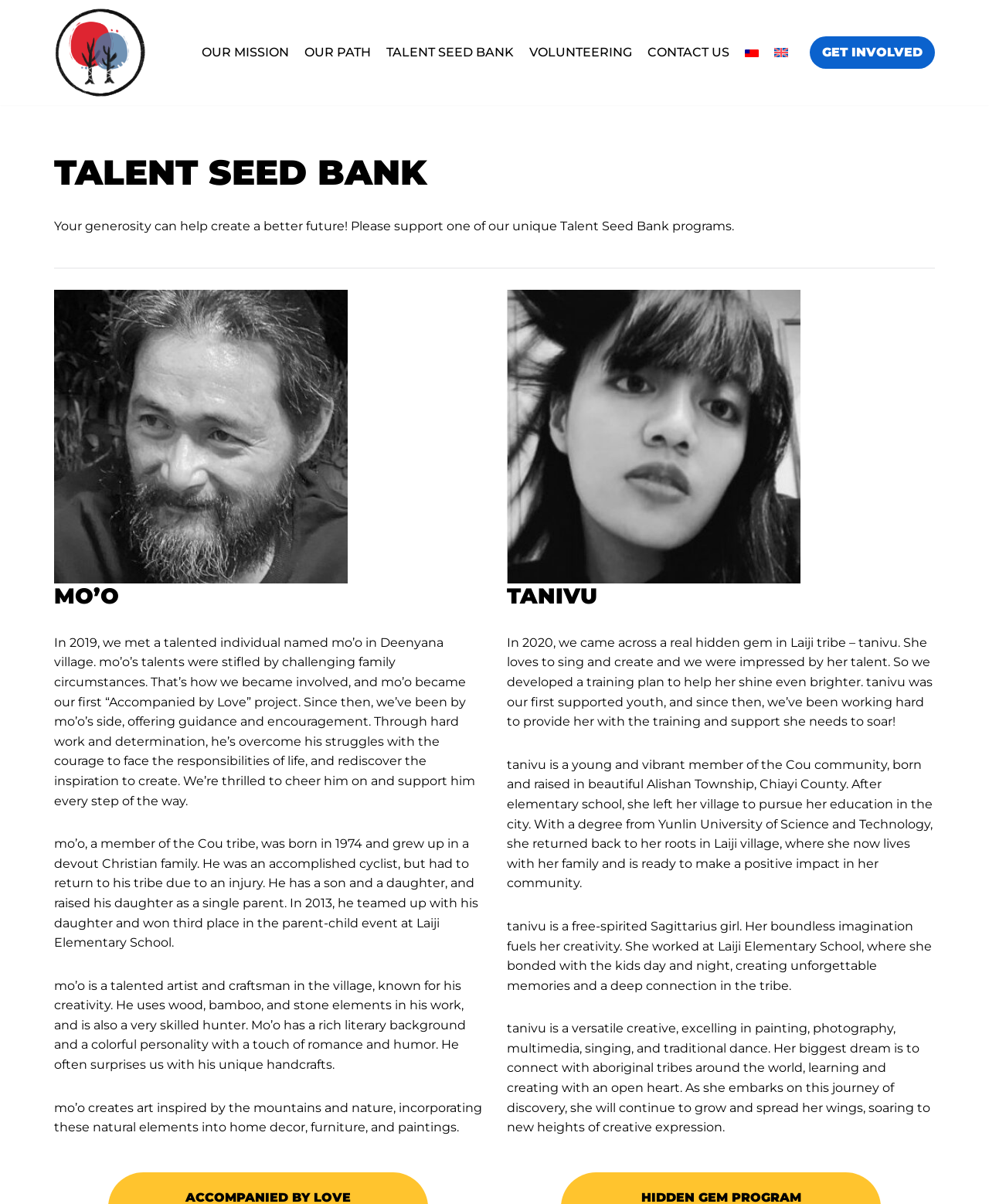Identify and provide the text of the main header on the webpage.

TALENT SEED BANK